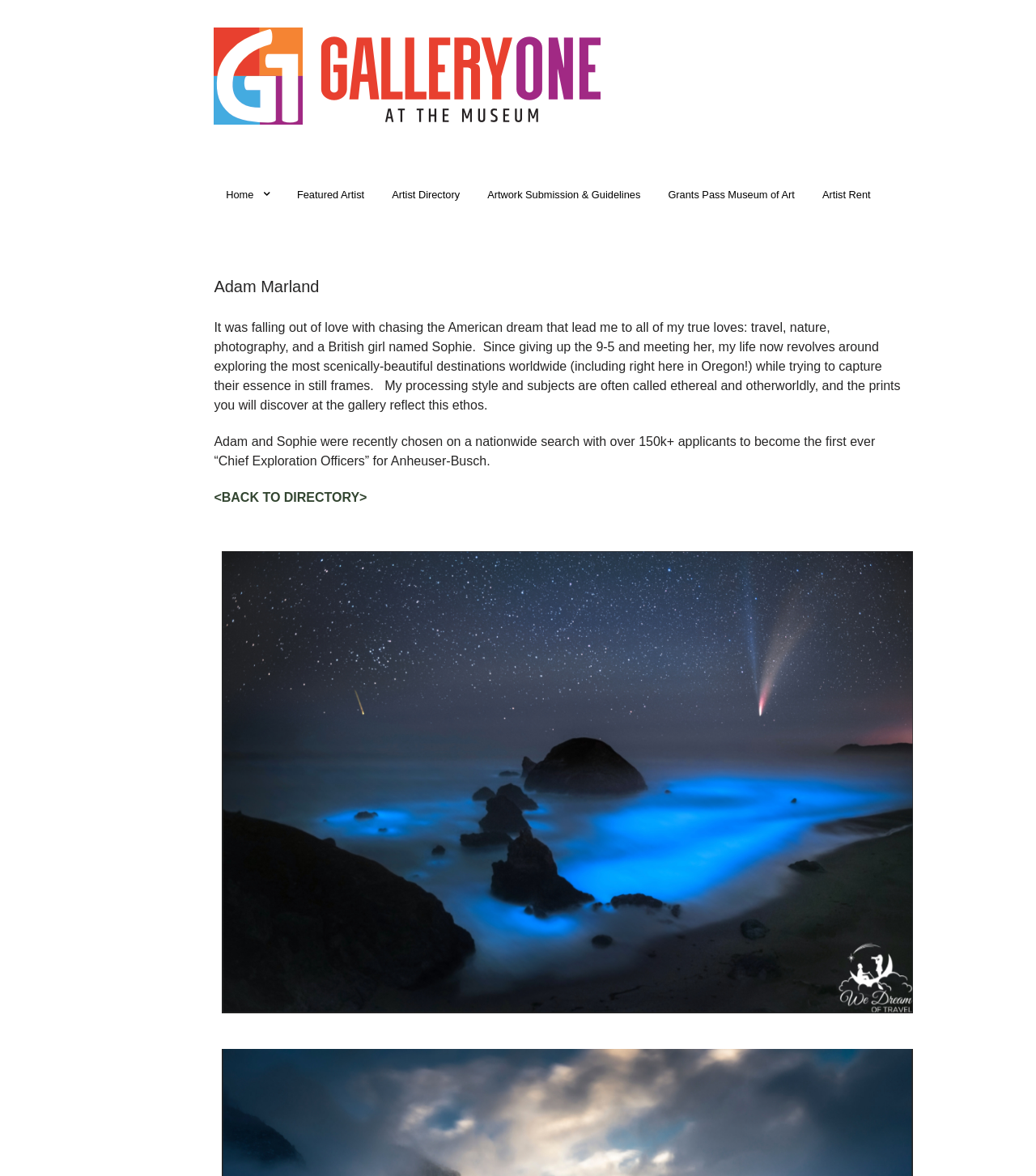Using the image as a reference, answer the following question in as much detail as possible:
What is the theme of Adam's artwork?

Based on the webpage, Adam's bio mentions 'travel, nature, photography' as his true loves, and his processing style and subjects are described as 'ethereal and otherworldly', which suggests that his artwork is related to nature.